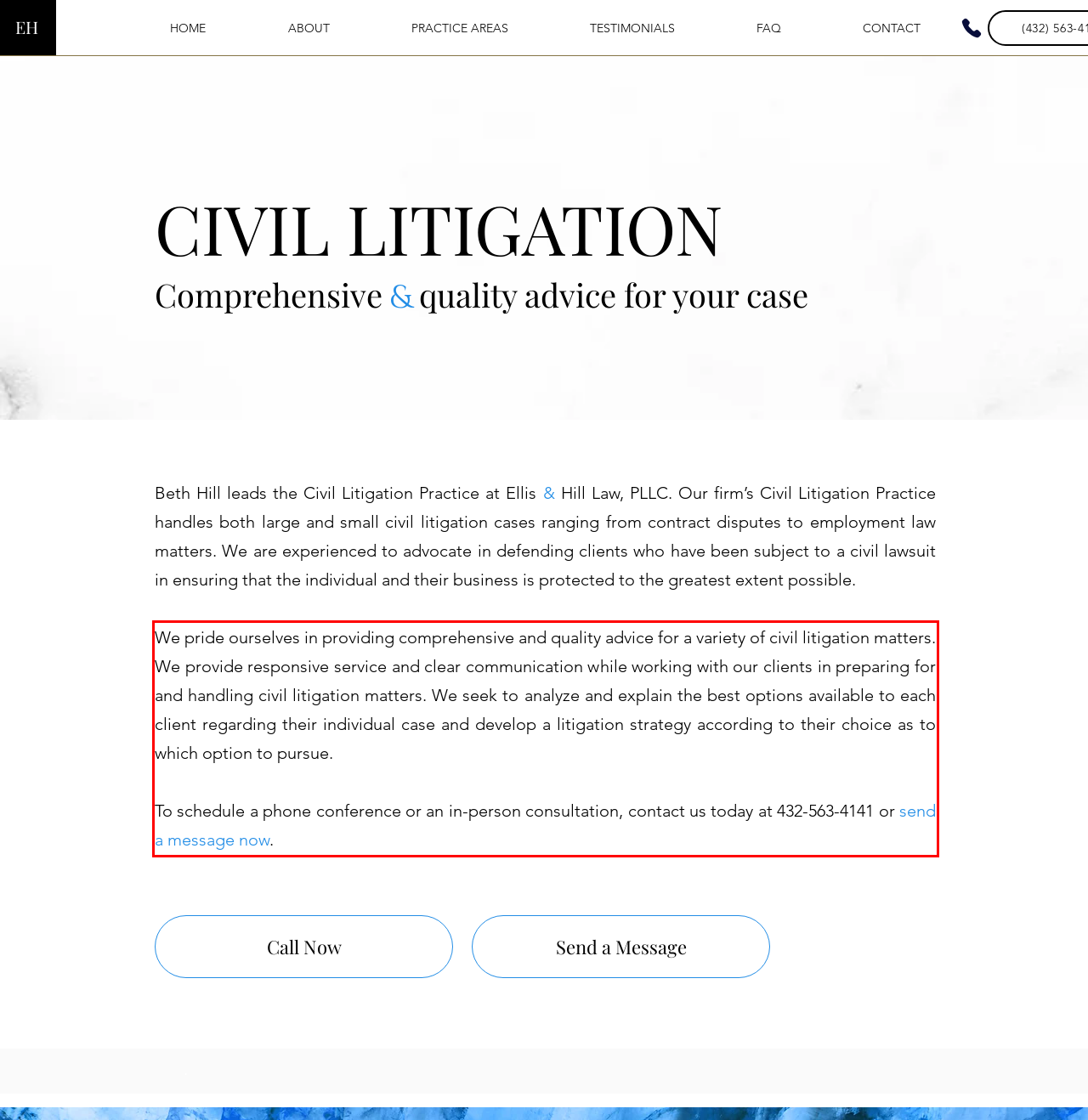Observe the screenshot of the webpage, locate the red bounding box, and extract the text content within it.

We pride ourselves in providing comprehensive and quality advice for a variety of civil litigation matters. We provide responsive service and clear communication while working with our clients in preparing for and handling civil litigation matters. We seek to analyze and explain the best options available to each client regarding their individual case and develop a litigation strategy according to their choice as to which option to pursue. ​ To schedule a phone conference or an in-person consultation, contact us today at 432-563-4141 or send a message now.